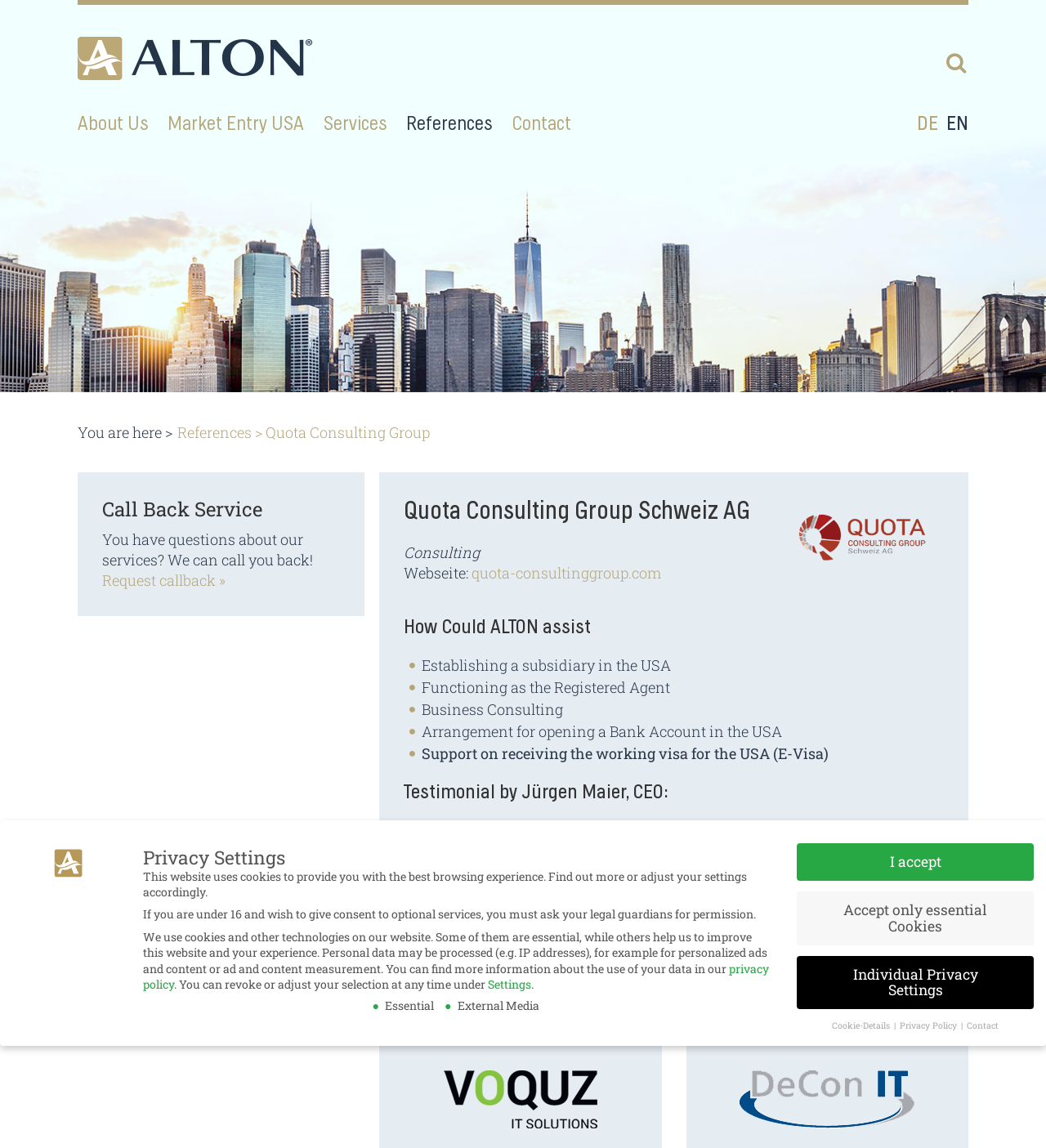Locate the bounding box coordinates of the segment that needs to be clicked to meet this instruction: "Visit the 'References' page".

[0.17, 0.368, 0.241, 0.385]